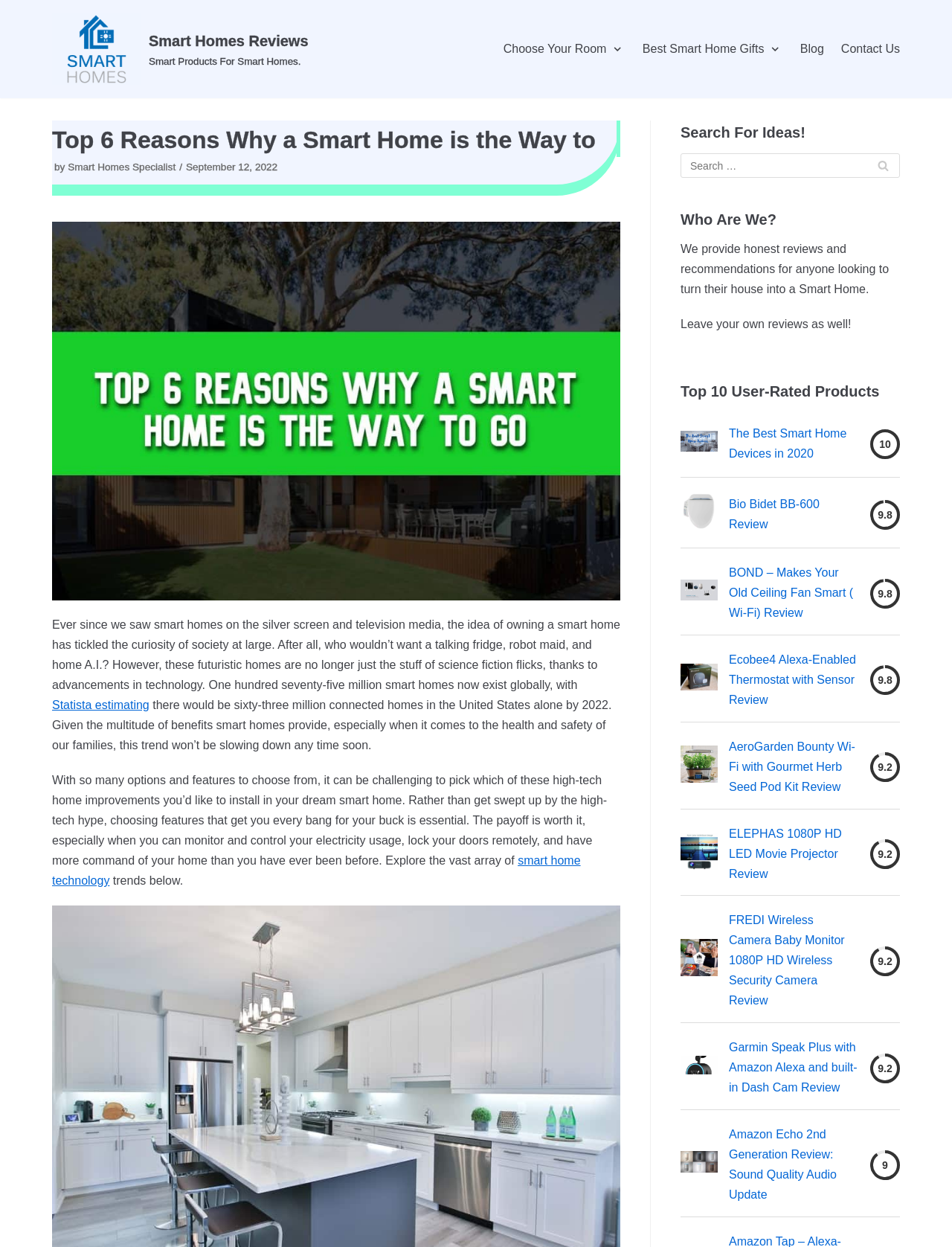Determine the bounding box for the HTML element described here: "parent_node: Search for: value="Search"". The coordinates should be given as [left, top, right, bottom] with each number being a float between 0 and 1.

[0.91, 0.123, 0.945, 0.142]